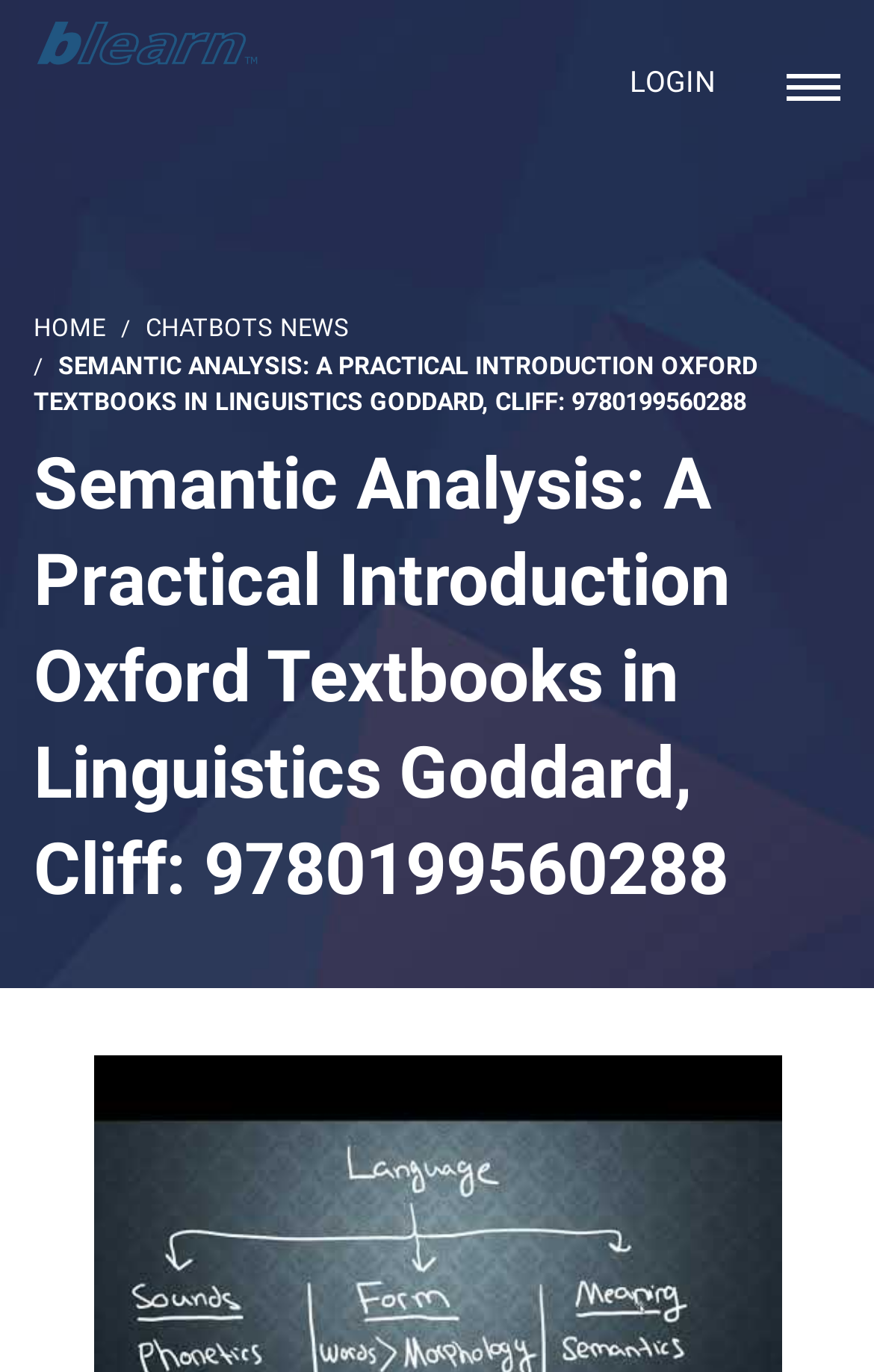Give a detailed account of the webpage's layout and content.

The webpage appears to be a product page for a book titled "Semantic Analysis: A Practical Introduction Oxford Textbooks in Linguistics" by Goddard, Cliff, with the ISBN number 9780199560288. 

At the top left corner, there is a heading and a link with the text "blearn", accompanied by a small image. 

On the top right corner, there is a link to "LOGIN". 

Near the top right edge, there is an empty link. 

Below the "blearn" heading, there are three links: "HOME" on the left, "CHATBOTS NEWS" in the middle, and no text on the right. 

The main content of the page is a large heading that spans almost the entire width of the page, displaying the book title and ISBN number.